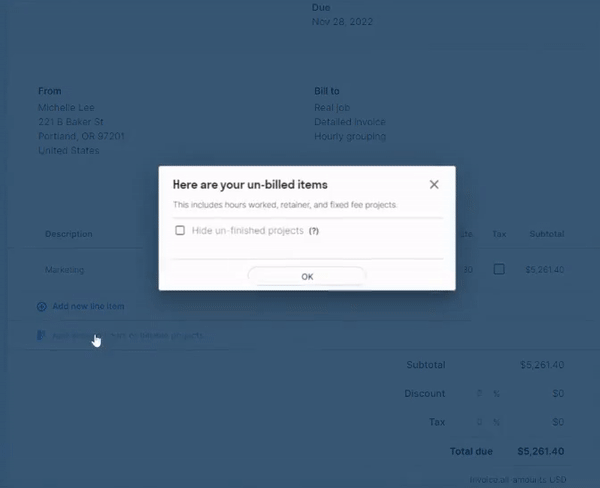What is the total amount due?
Can you offer a detailed and complete answer to this question?

The total amount due is clearly displayed as $5,261.40, which is the subtotal before any potential discounts or taxes, providing a clear indication of the amount owed.